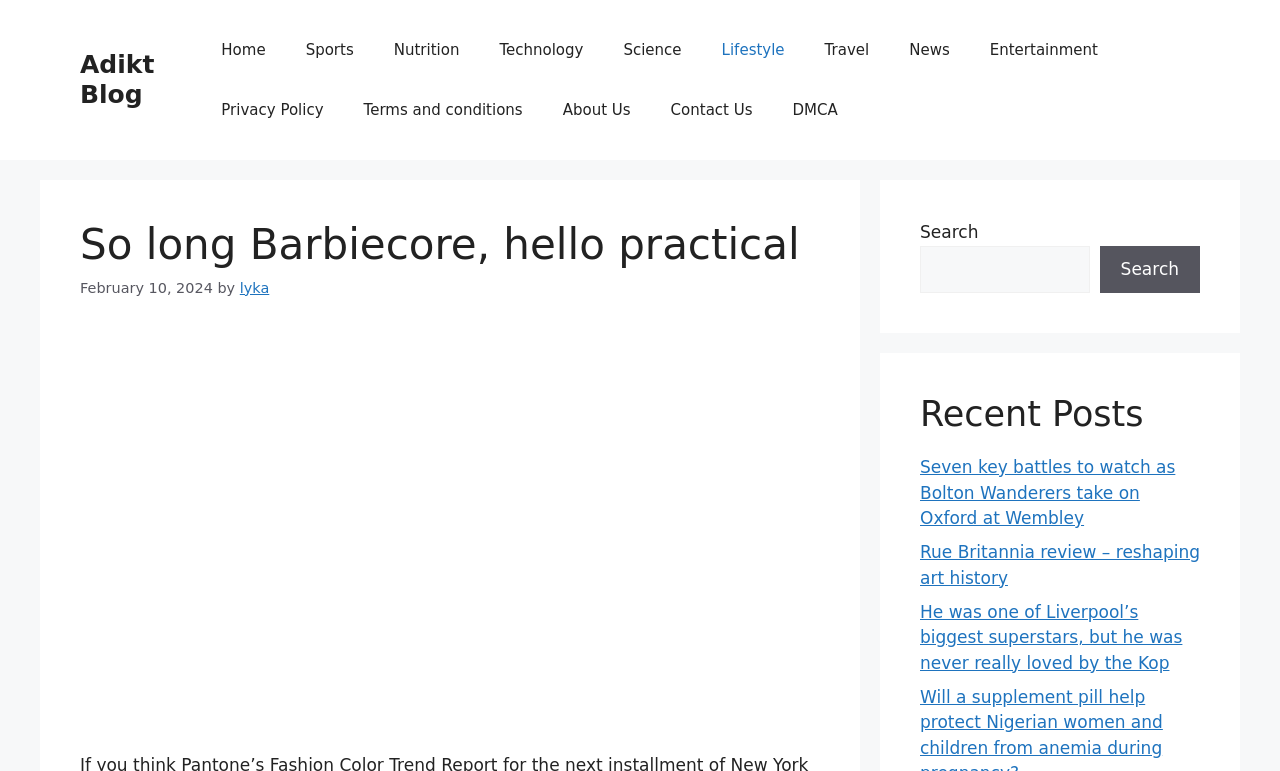Point out the bounding box coordinates of the section to click in order to follow this instruction: "Click on the 'Home' link".

[0.157, 0.026, 0.223, 0.104]